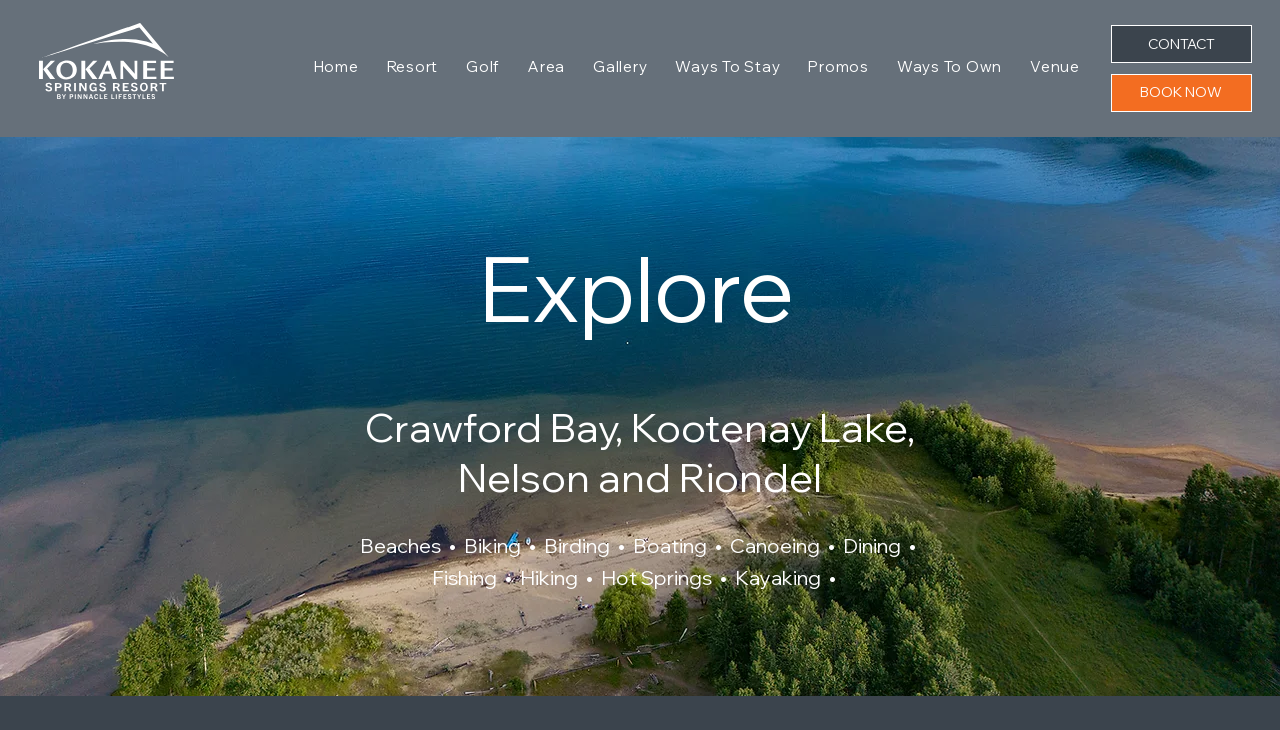Identify the bounding box coordinates for the region of the element that should be clicked to carry out the instruction: "View the 'Gallery'". The bounding box coordinates should be four float numbers between 0 and 1, i.e., [left, top, right, bottom].

[0.456, 0.065, 0.514, 0.118]